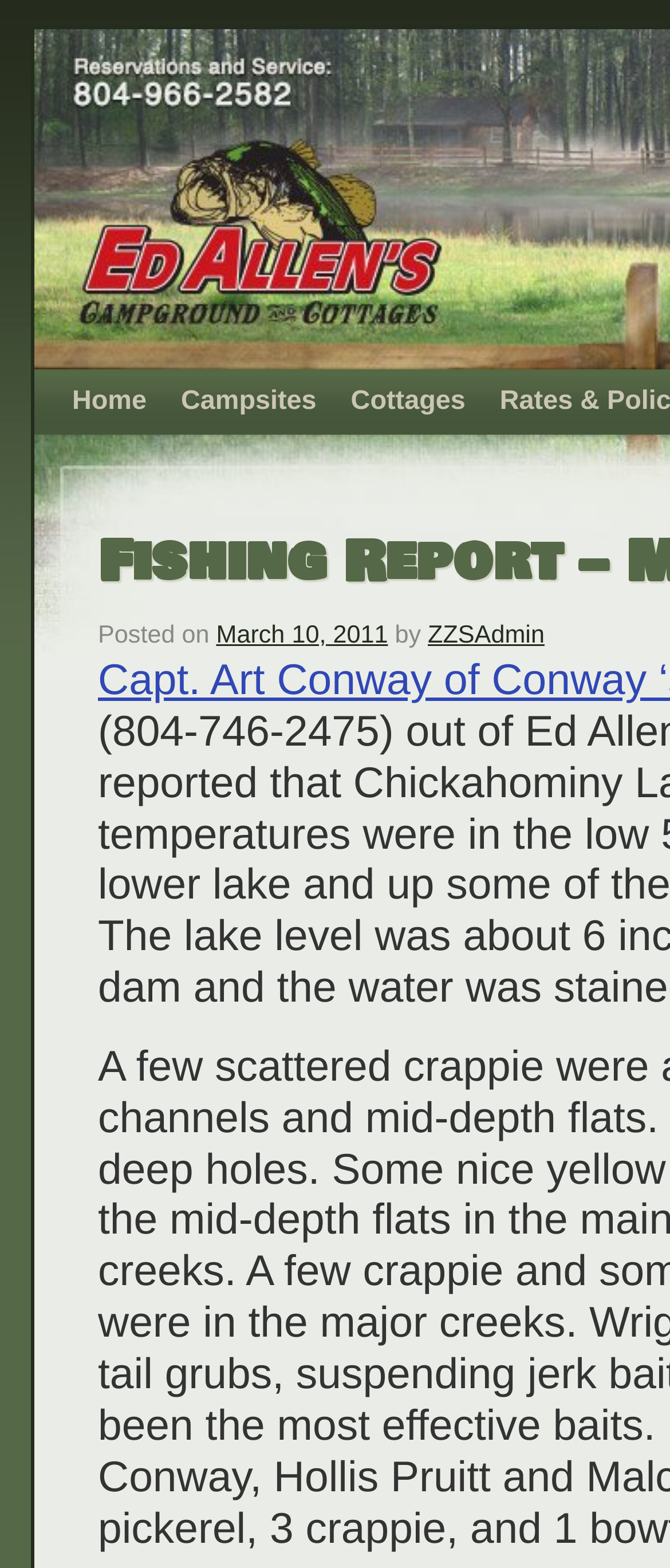What is the name of the campground?
Using the image as a reference, give an elaborate response to the question.

I found the name of the campground by looking at the title of the webpage which includes 'Ed Allen's Campground and Cottages, Virginia'.